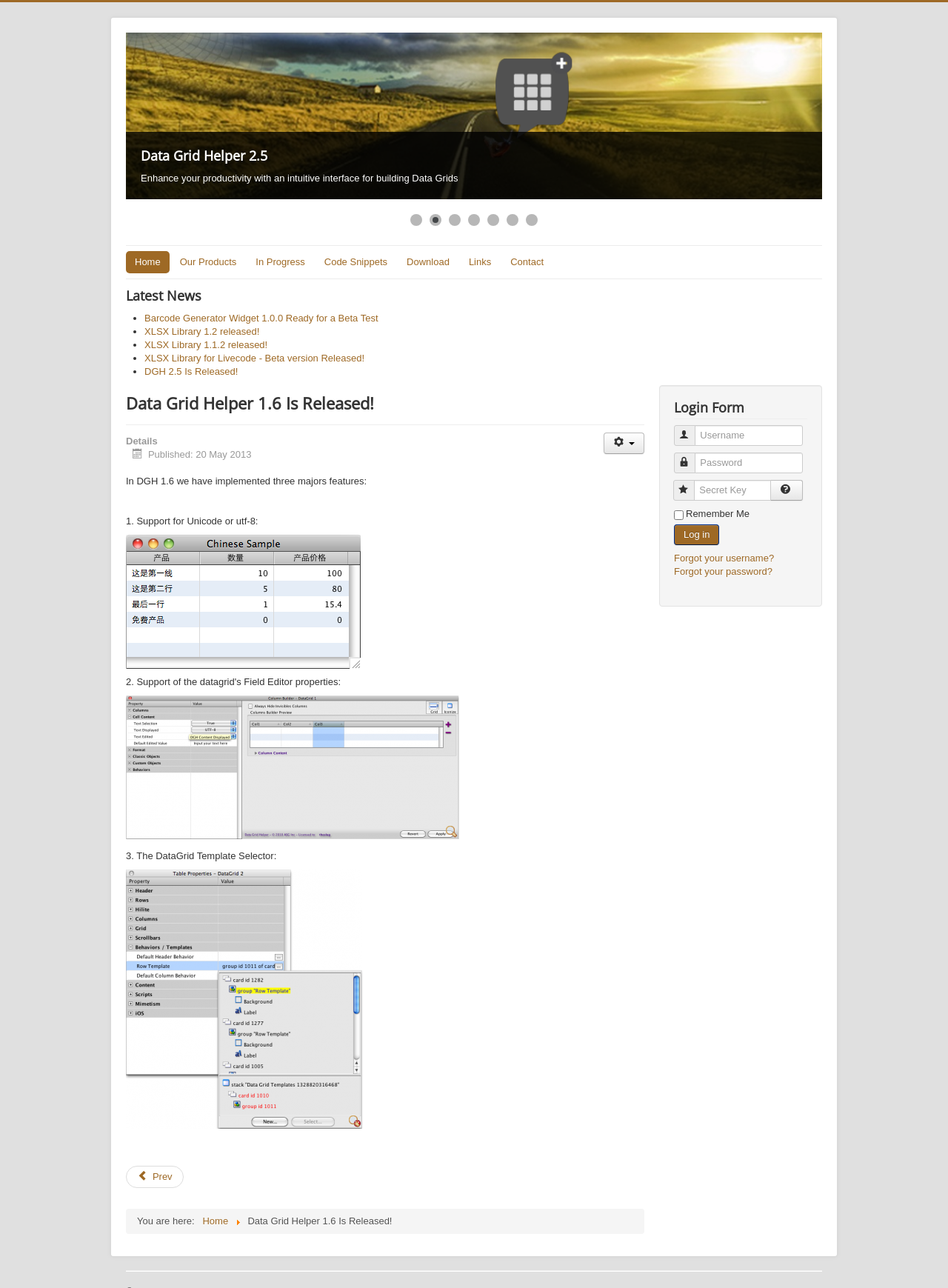Identify the bounding box for the UI element described as: "Log in". Ensure the coordinates are four float numbers between 0 and 1, formatted as [left, top, right, bottom].

[0.711, 0.407, 0.759, 0.423]